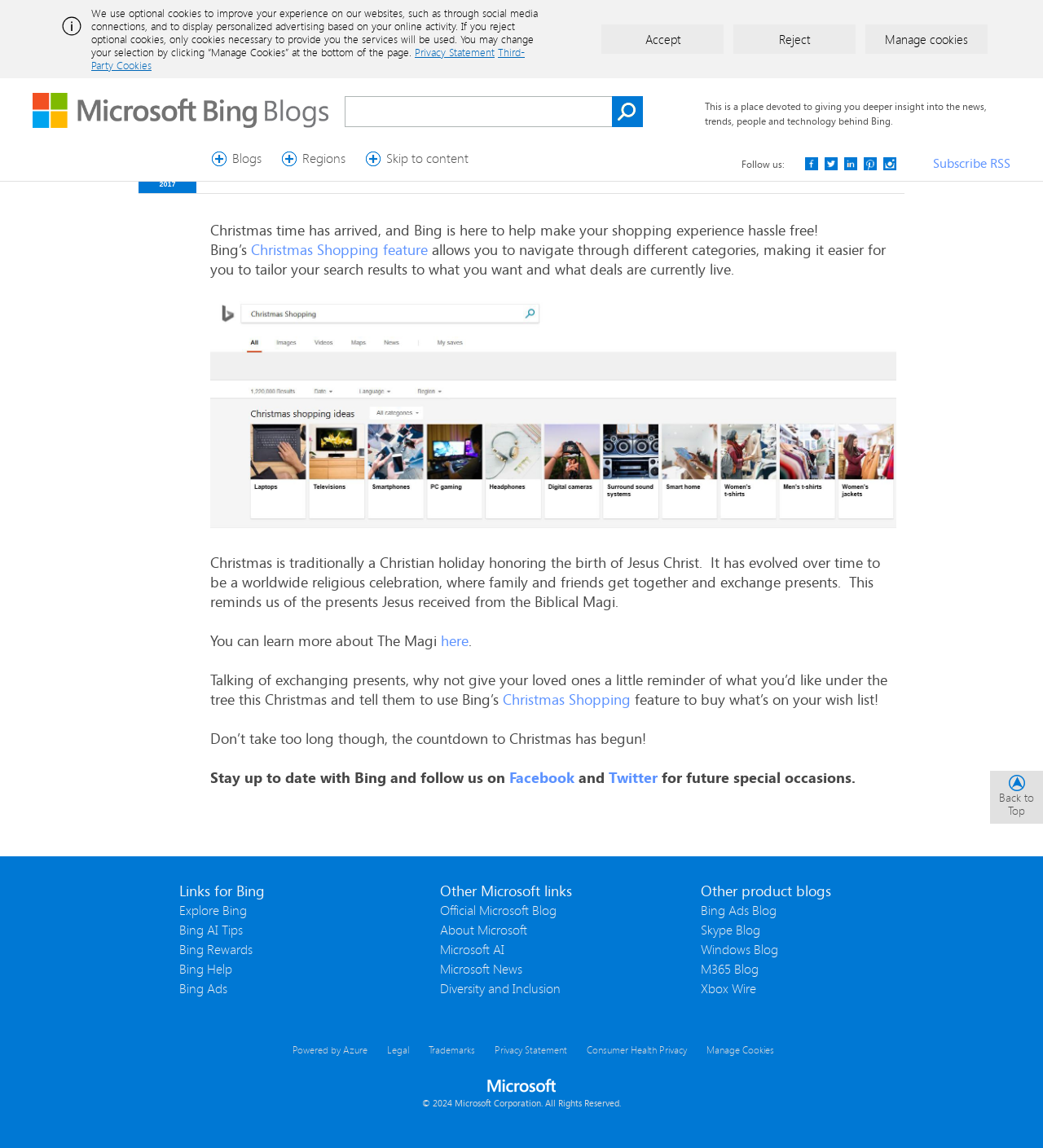Please pinpoint the bounding box coordinates for the region I should click to adhere to this instruction: "Click the 'Menu' button".

None